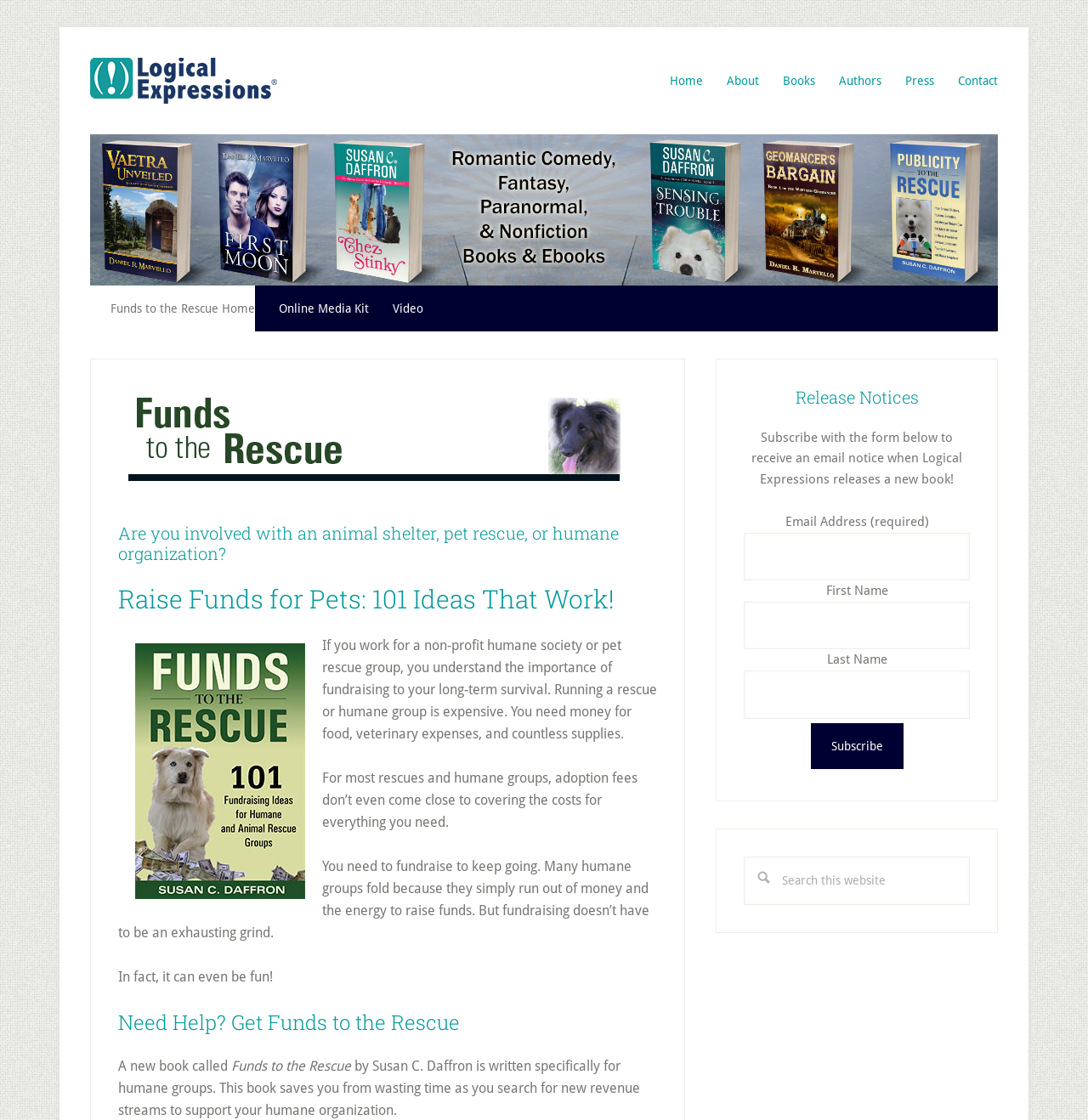Determine the bounding box coordinates of the area to click in order to meet this instruction: "Search this website".

[0.684, 0.765, 0.891, 0.808]